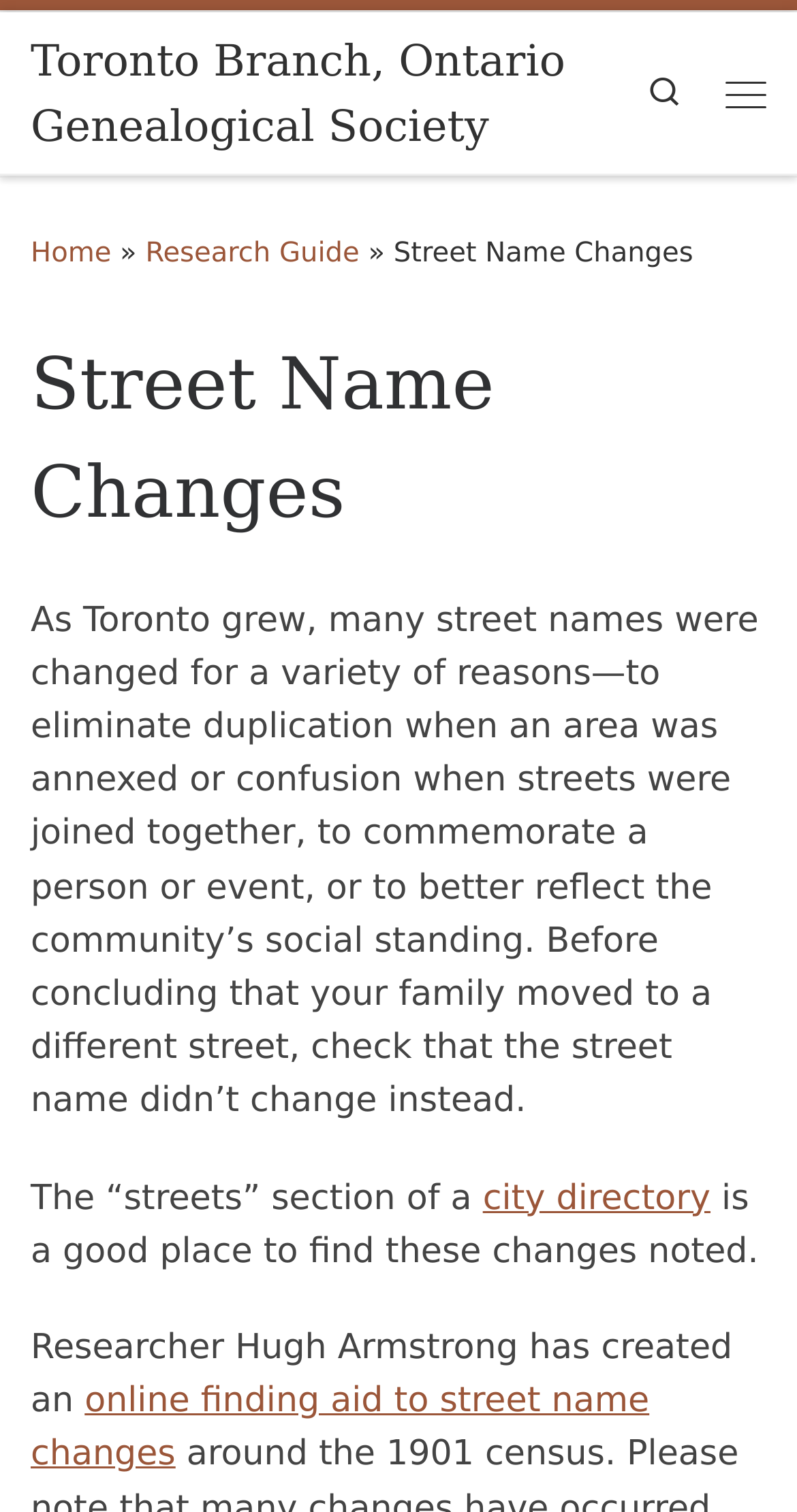Produce an extensive caption that describes everything on the webpage.

The webpage is about Street Name Changes in Toronto, provided by the Toronto Branch of the Ontario Genealogical Society. At the top left, there is a "Skip to content" link, followed by the organization's name, "Toronto Branch, Ontario Genealogical Society", and a search icon on the right. A "Menu" button is located at the top right corner.

Below the top section, there are navigation links, including "Home", "Research Guide", and "Street Name Changes", which is the main topic of the page. The title "Street Name Changes" is also presented as a heading.

The main content of the page is divided into paragraphs. The first paragraph explains the reasons behind street name changes in Toronto, such as eliminating duplication, commemorating people or events, and reflecting social standing. The text also advises readers to check if street names have changed before concluding that their family moved to a different street.

The second paragraph mentions that the "streets" section of a city directory is a good place to find these changes noted. It also provides a link to an online finding aid to street name changes, created by researcher Hugh Armstrong.